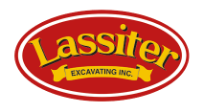Describe the image with as much detail as possible.

The image showcases the logo of Lassiter Excavating Inc., prominently featured in an oval shape with a vibrant red background. The company name "Lassiter" is displayed boldly in yellow letters, complemented by a smaller, italicized tagline that reads "EXCAVATING INC." in a contrasting yellow font. This logo serves as a visual representation of the company's brand identity, emphasizing its focus on excavation services, including demolition and site excavation. The use of strong colors and clear typography communicates professionalism and reliability in the construction and excavation industry.